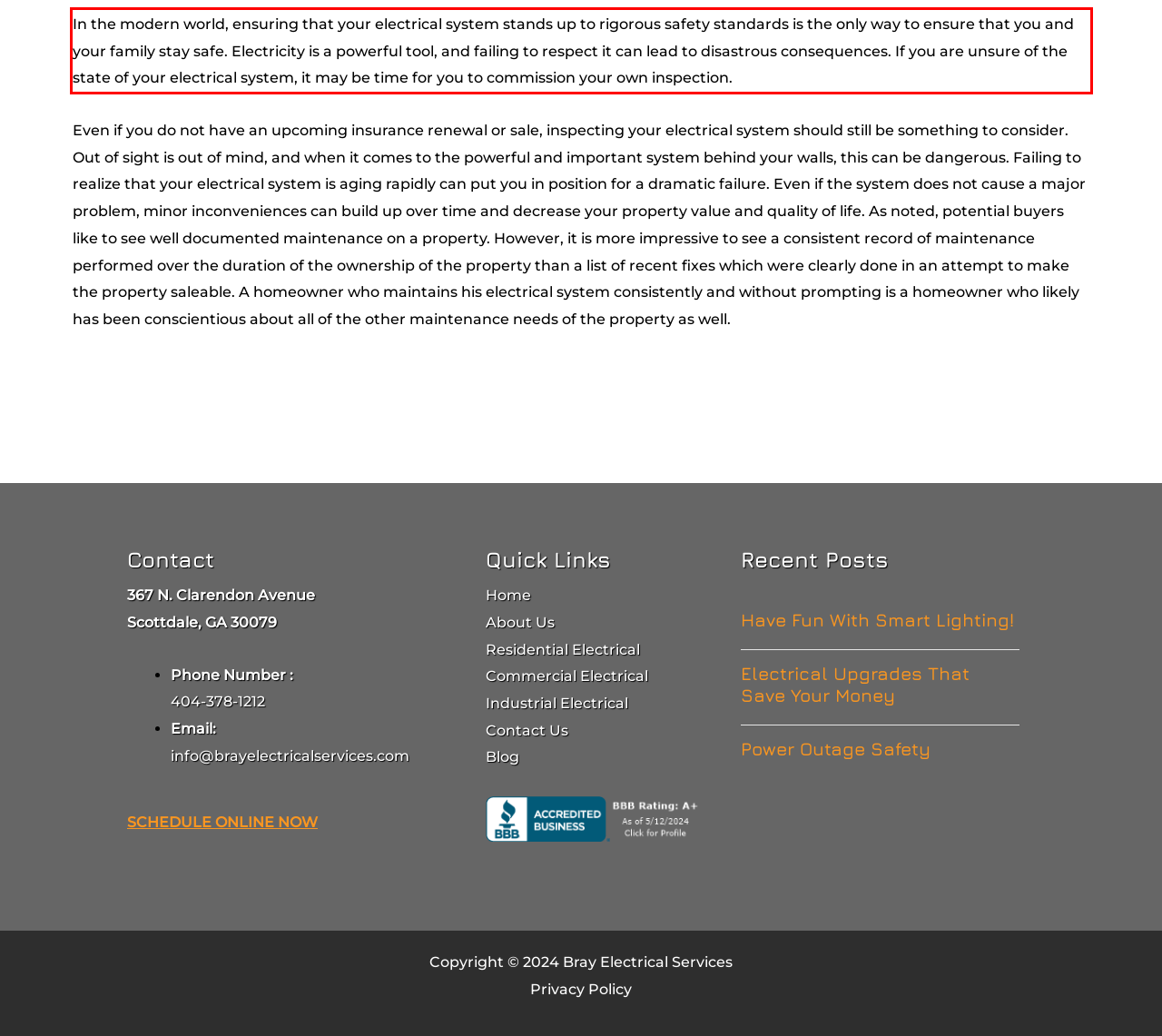Analyze the red bounding box in the provided webpage screenshot and generate the text content contained within.

In the modern world, ensuring that your electrical system stands up to rigorous safety standards is the only way to ensure that you and your family stay safe. Electricity is a powerful tool, and failing to respect it can lead to disastrous consequences. If you are unsure of the state of your electrical system, it may be time for you to commission your own inspection.